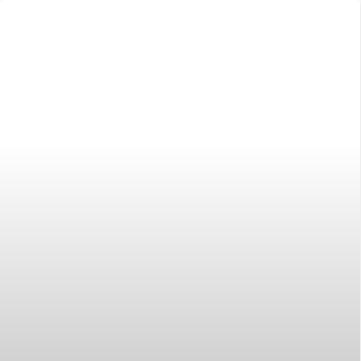Which company is highlighted for its expertise?
Using the image as a reference, answer the question with a short word or phrase.

ARNI Services